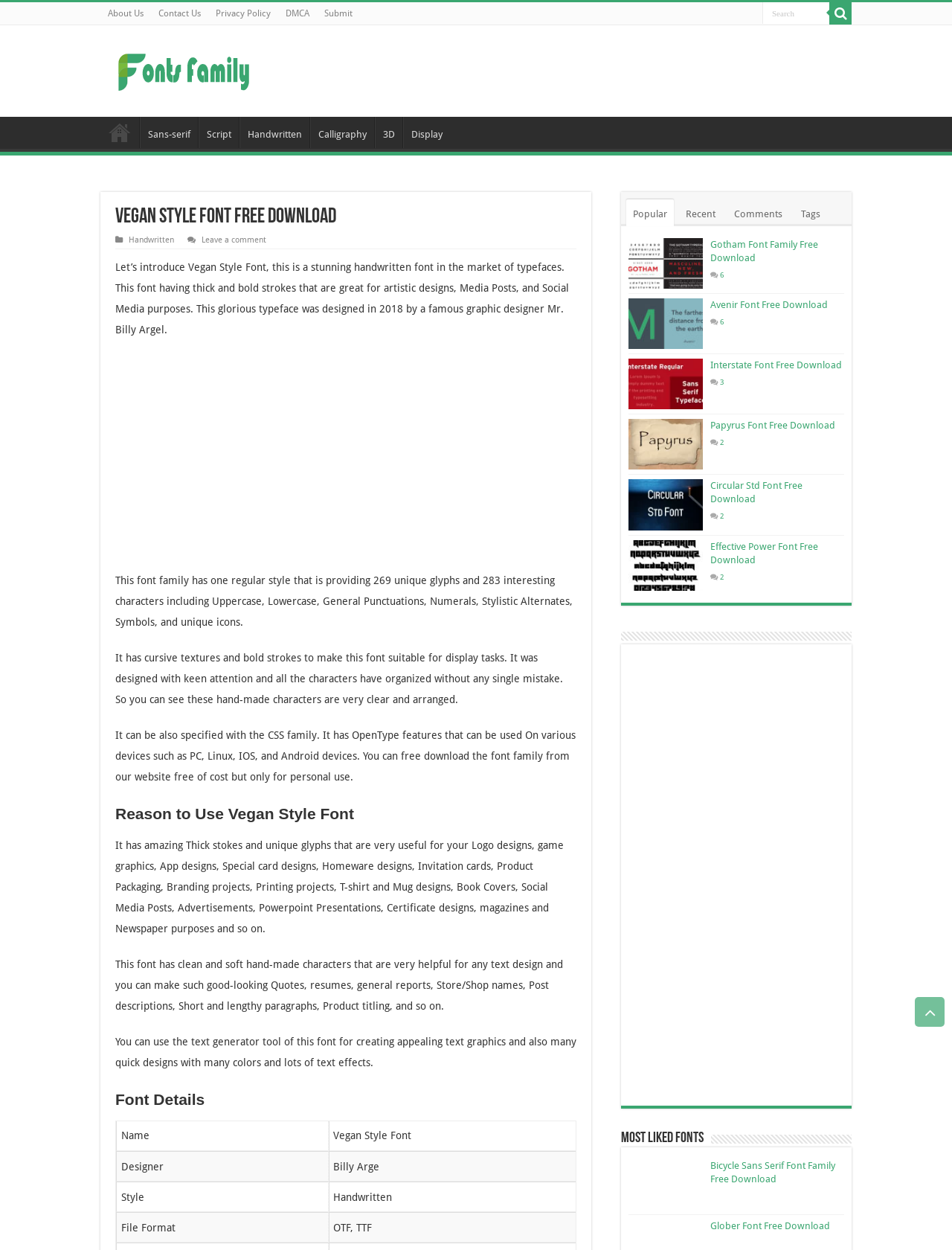Determine the bounding box for the described UI element: "input value="Search" name="s" title="Search" value="Search"".

[0.801, 0.002, 0.871, 0.019]